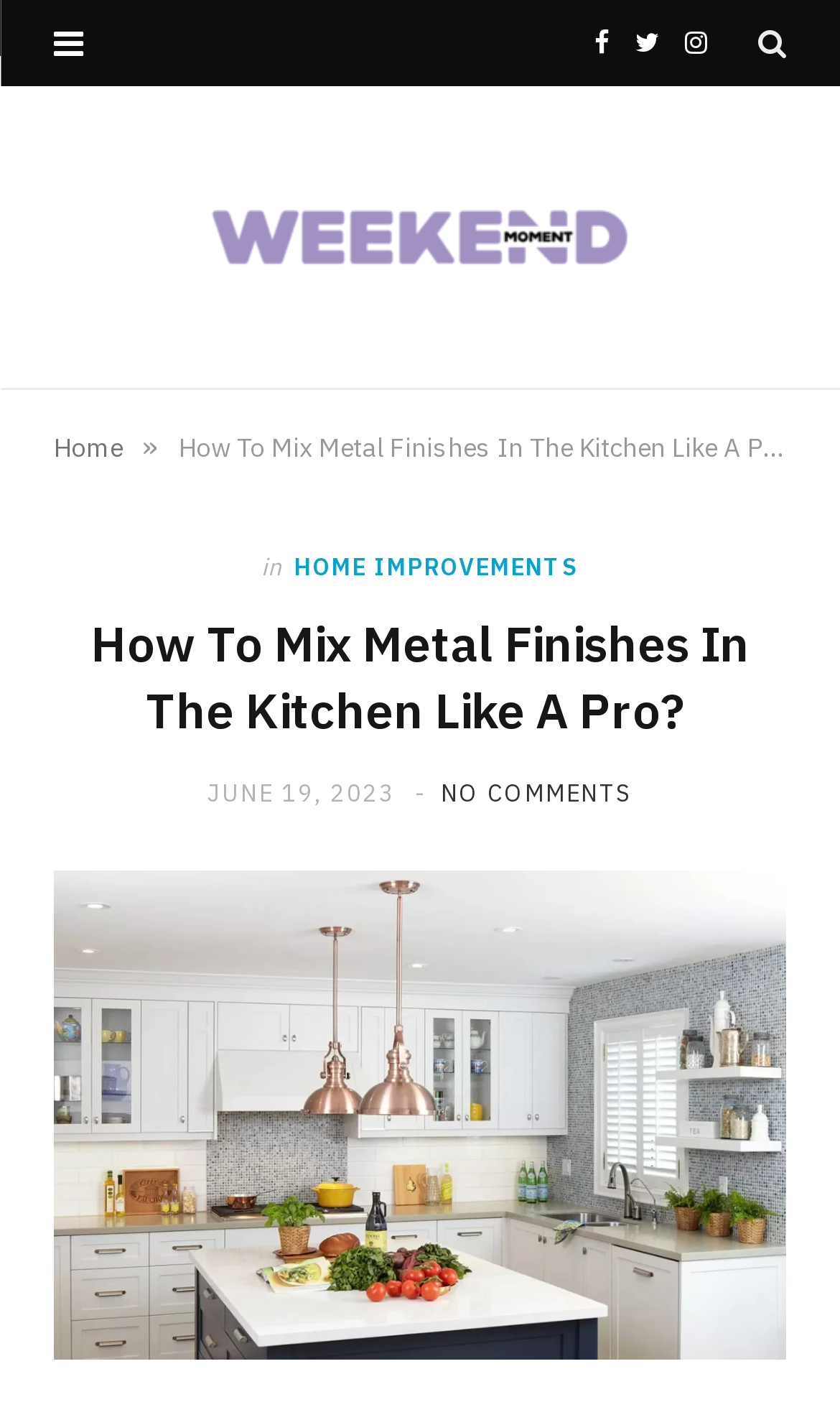How many social media links are there?
Use the screenshot to answer the question with a single word or phrase.

3